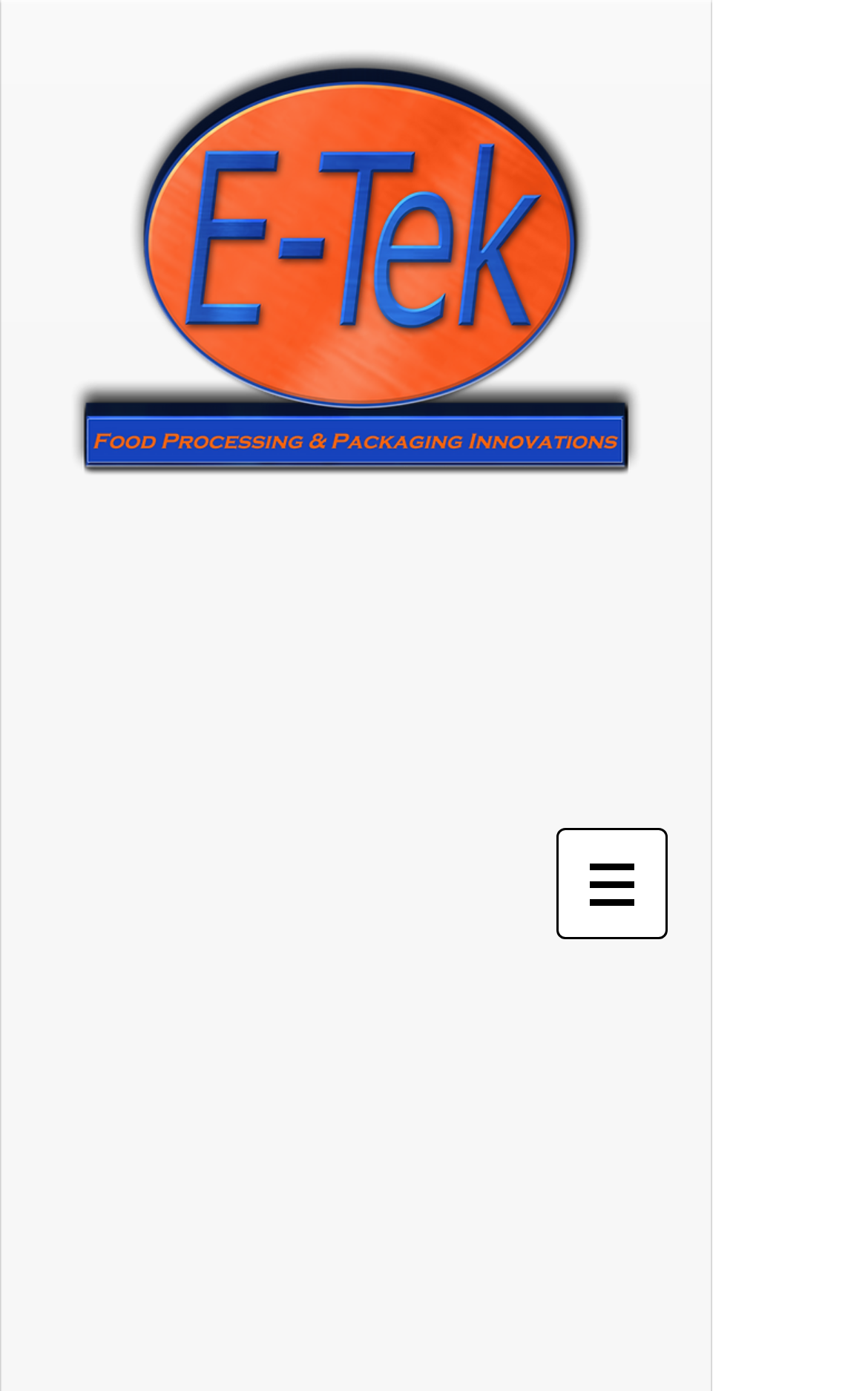Please provide a one-word or short phrase answer to the question:
What is the company name?

E-Tek